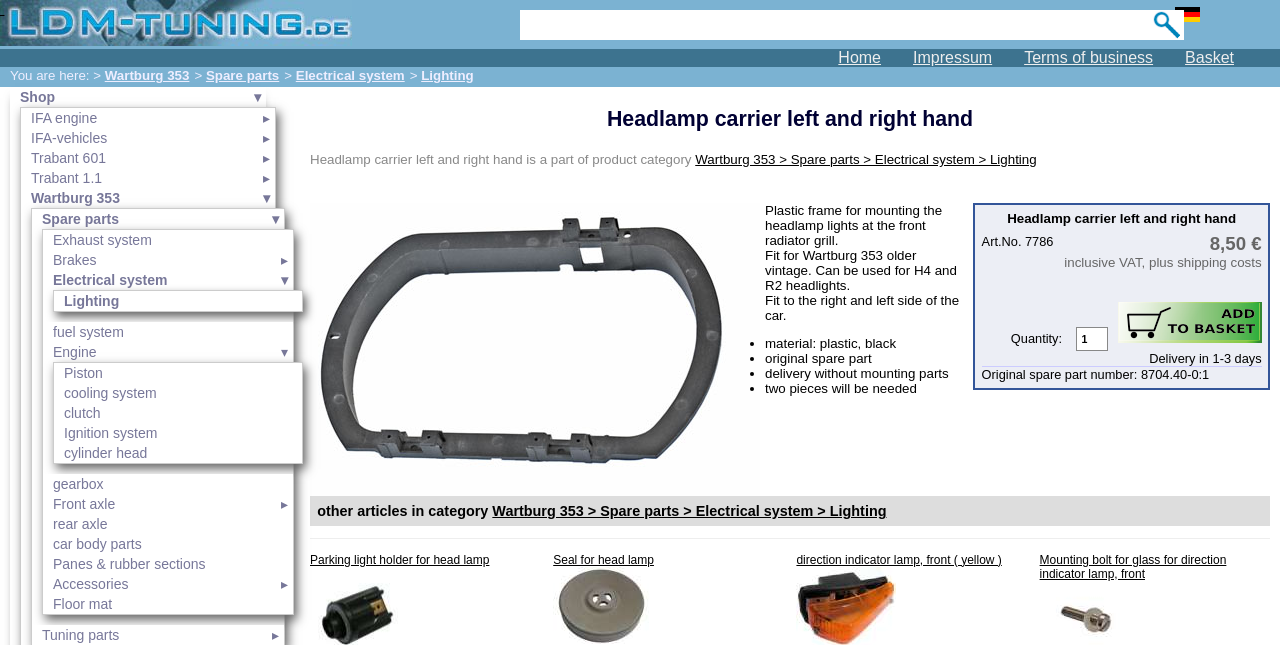Determine the bounding box coordinates for the UI element described. Format the coordinates as (top-left x, top-left y, bottom-right x, bottom-right y) and ensure all values are between 0 and 1. Element description: Spare parts

[0.161, 0.105, 0.222, 0.129]